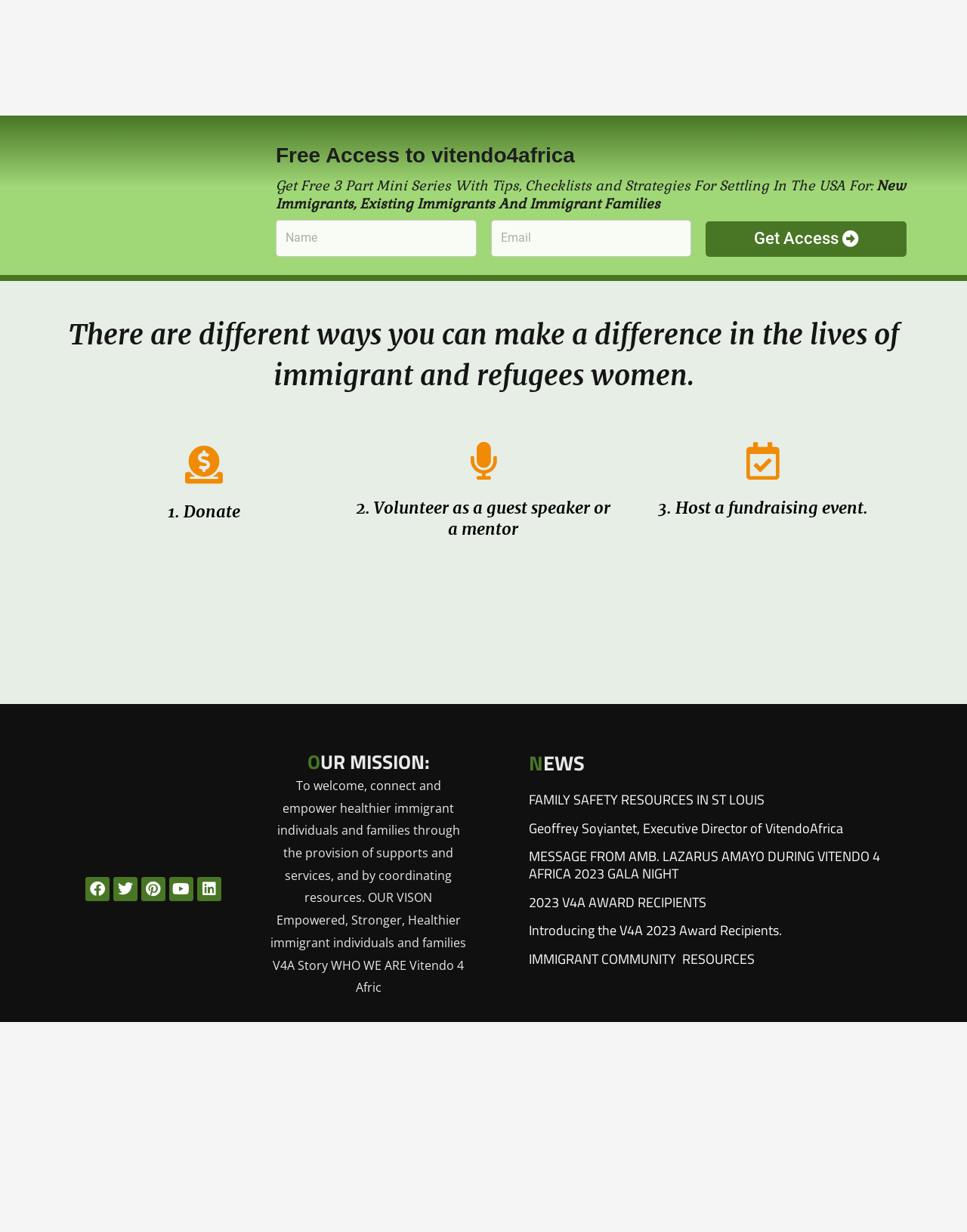Please identify the bounding box coordinates of the element that needs to be clicked to execute the following command: "Enter your name". Provide the bounding box using four float numbers between 0 and 1, formatted as [left, top, right, bottom].

[0.284, 0.18, 0.323, 0.193]